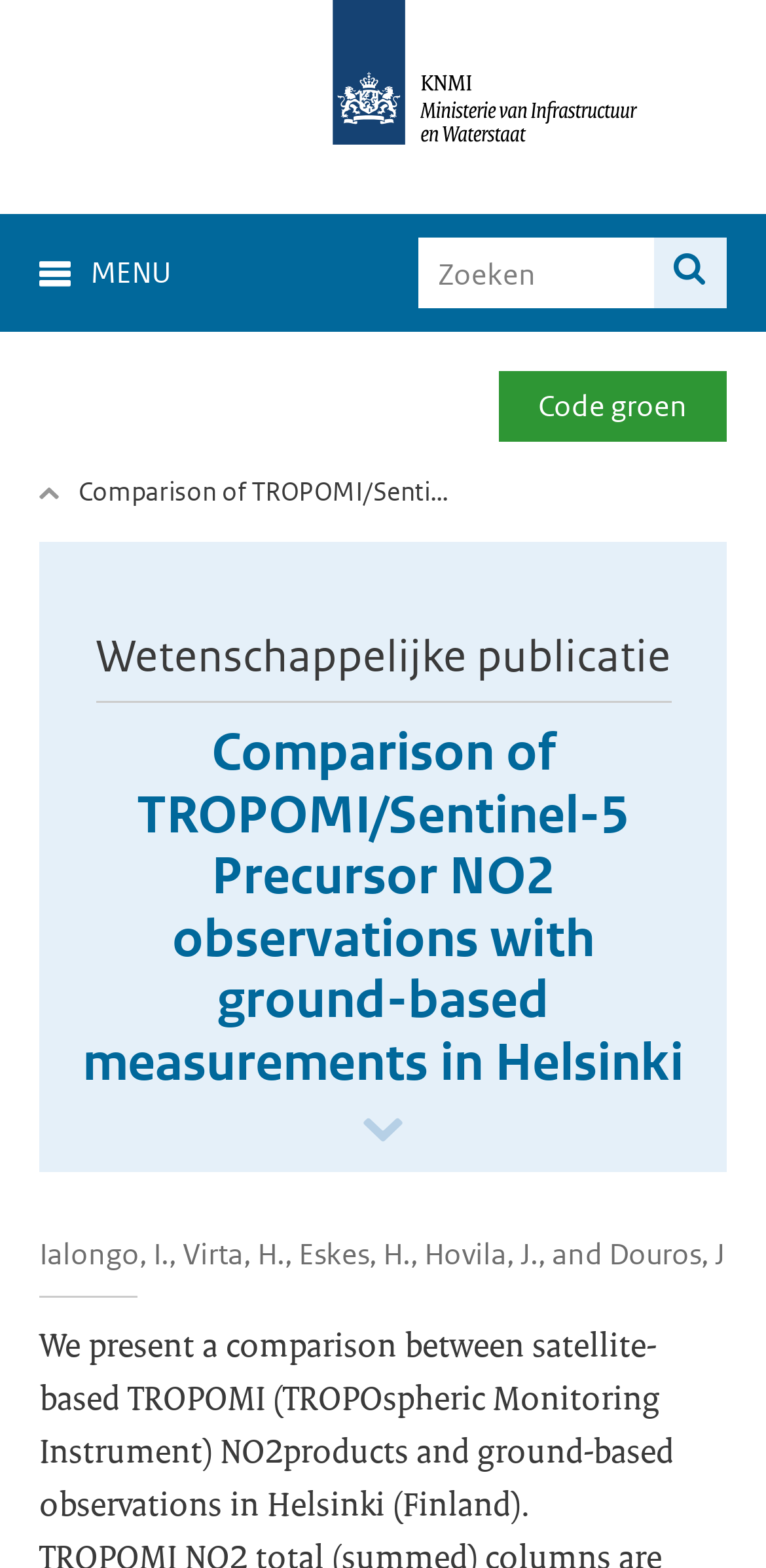What is the purpose of the textbox?
Using the information from the image, answer the question thoroughly.

The textbox is located within a group element with the description 'Zoek binnen de site', which translates to 'Search within the site'. Additionally, there is a button with the description ' Zoek' next to the textbox, which further suggests that the purpose of the textbox is to input search queries.